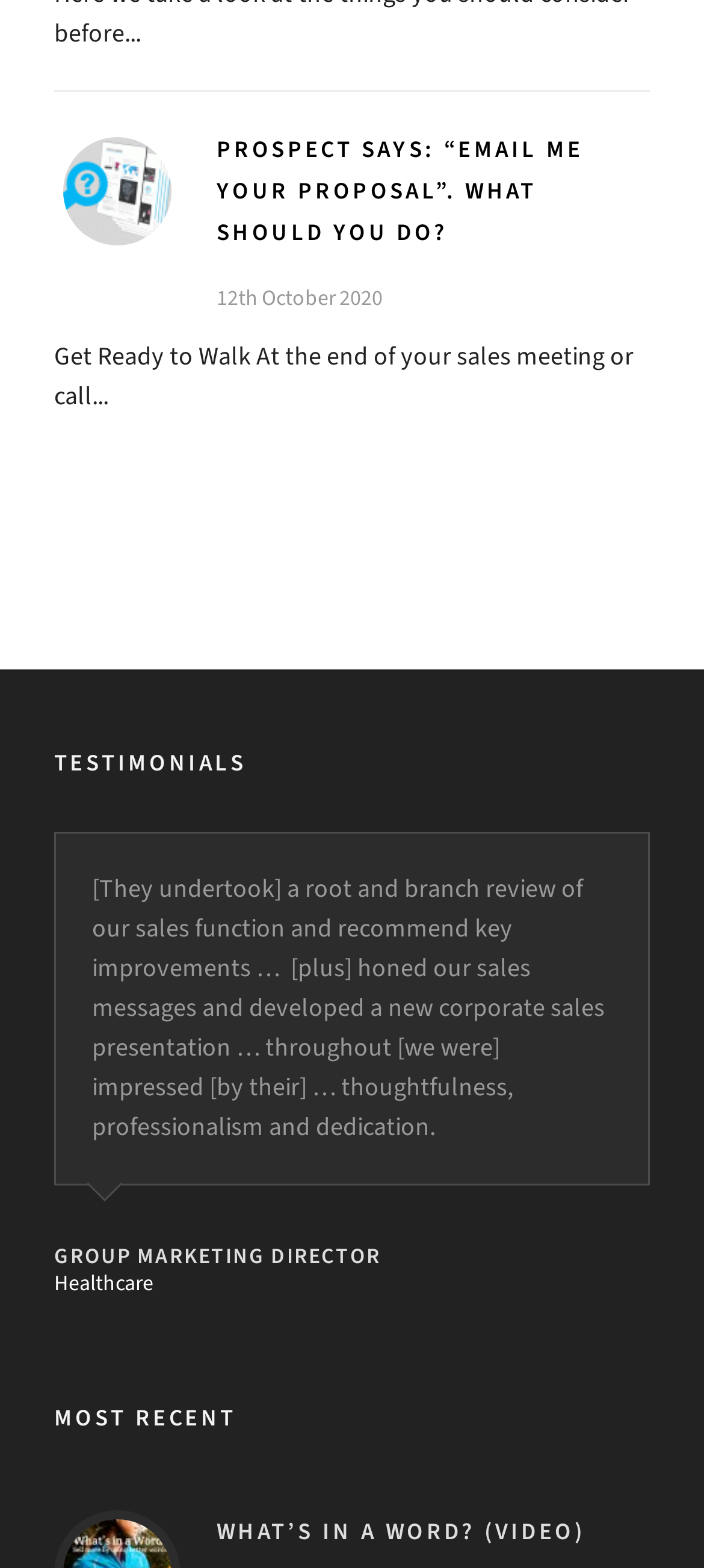Use a single word or phrase to answer the question:
What is the date of the article?

12th October 2020